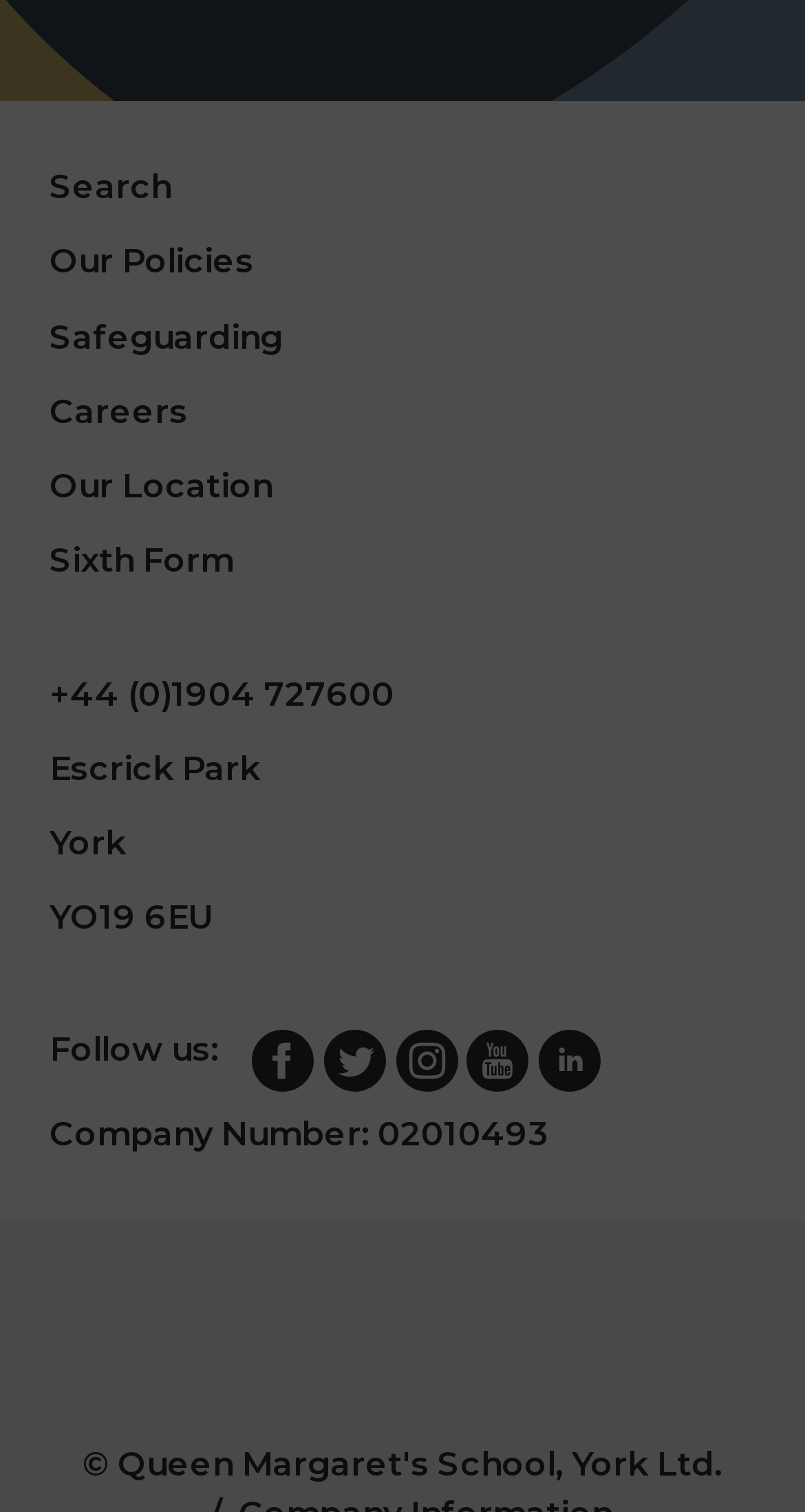Locate the bounding box of the UI element defined by this description: "Safeguarding". The coordinates should be given as four float numbers between 0 and 1, formatted as [left, top, right, bottom].

[0.062, 0.207, 0.351, 0.24]